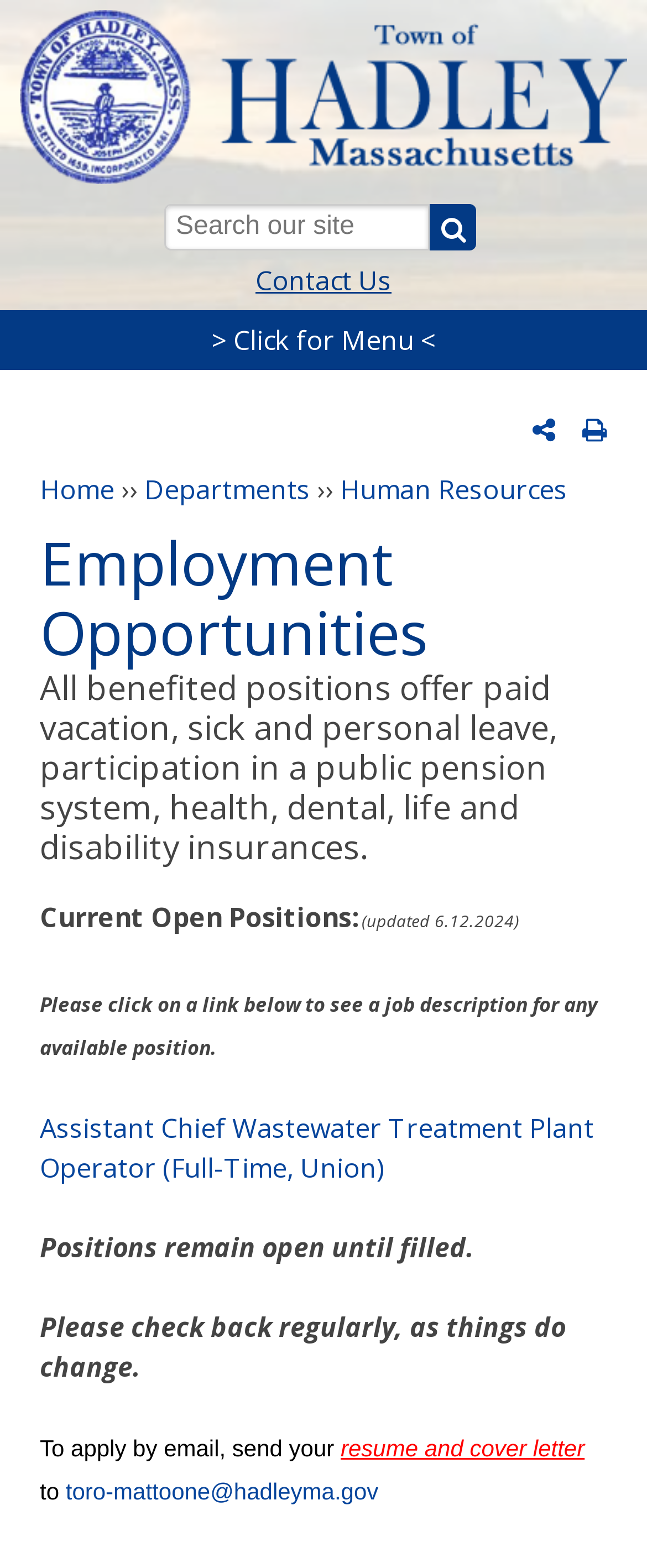Can you find the bounding box coordinates of the area I should click to execute the following instruction: "Go to Home page"?

[0.062, 0.3, 0.177, 0.323]